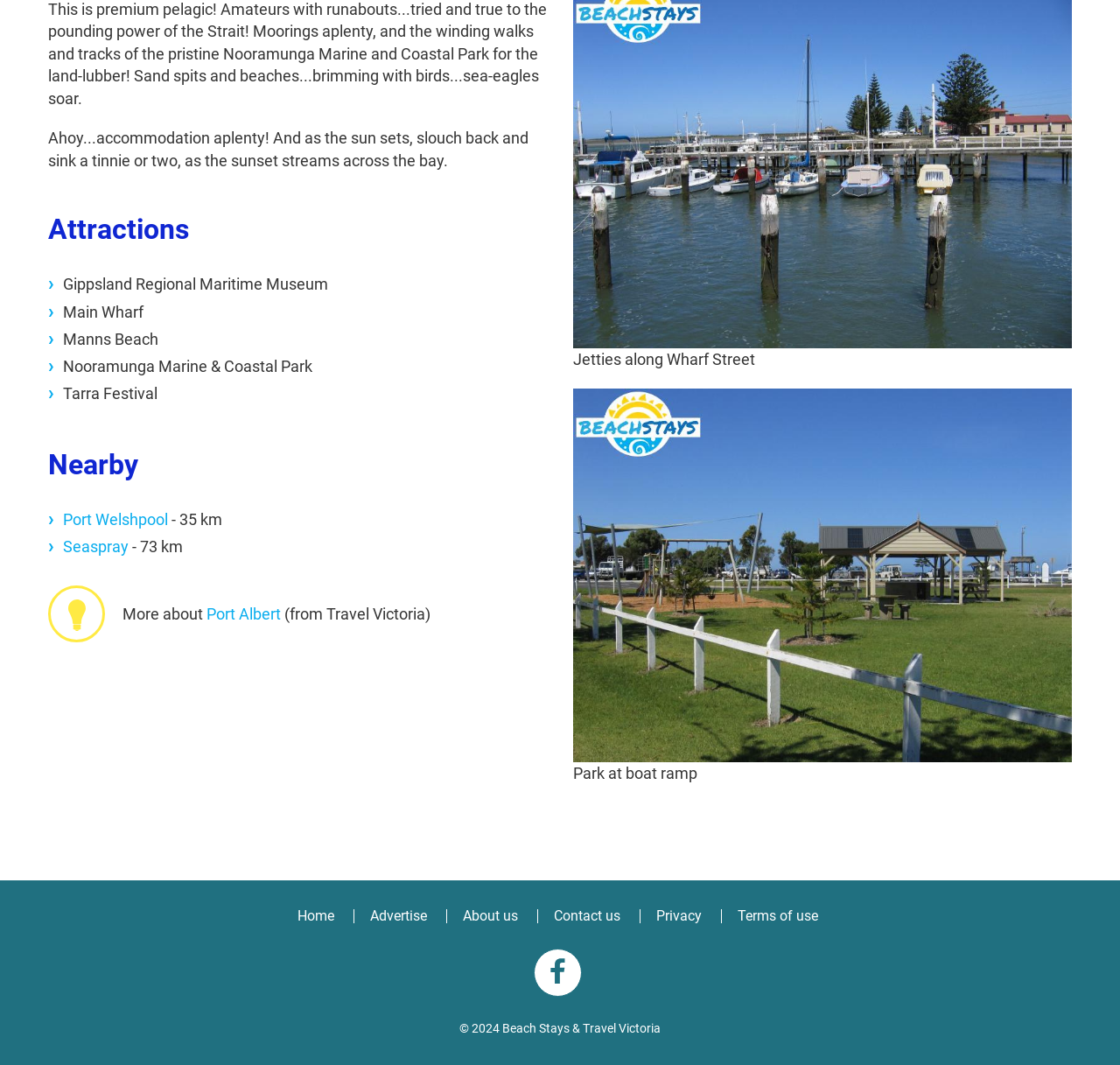Could you highlight the region that needs to be clicked to execute the instruction: "Learn more about Port Albert"?

[0.184, 0.568, 0.251, 0.585]